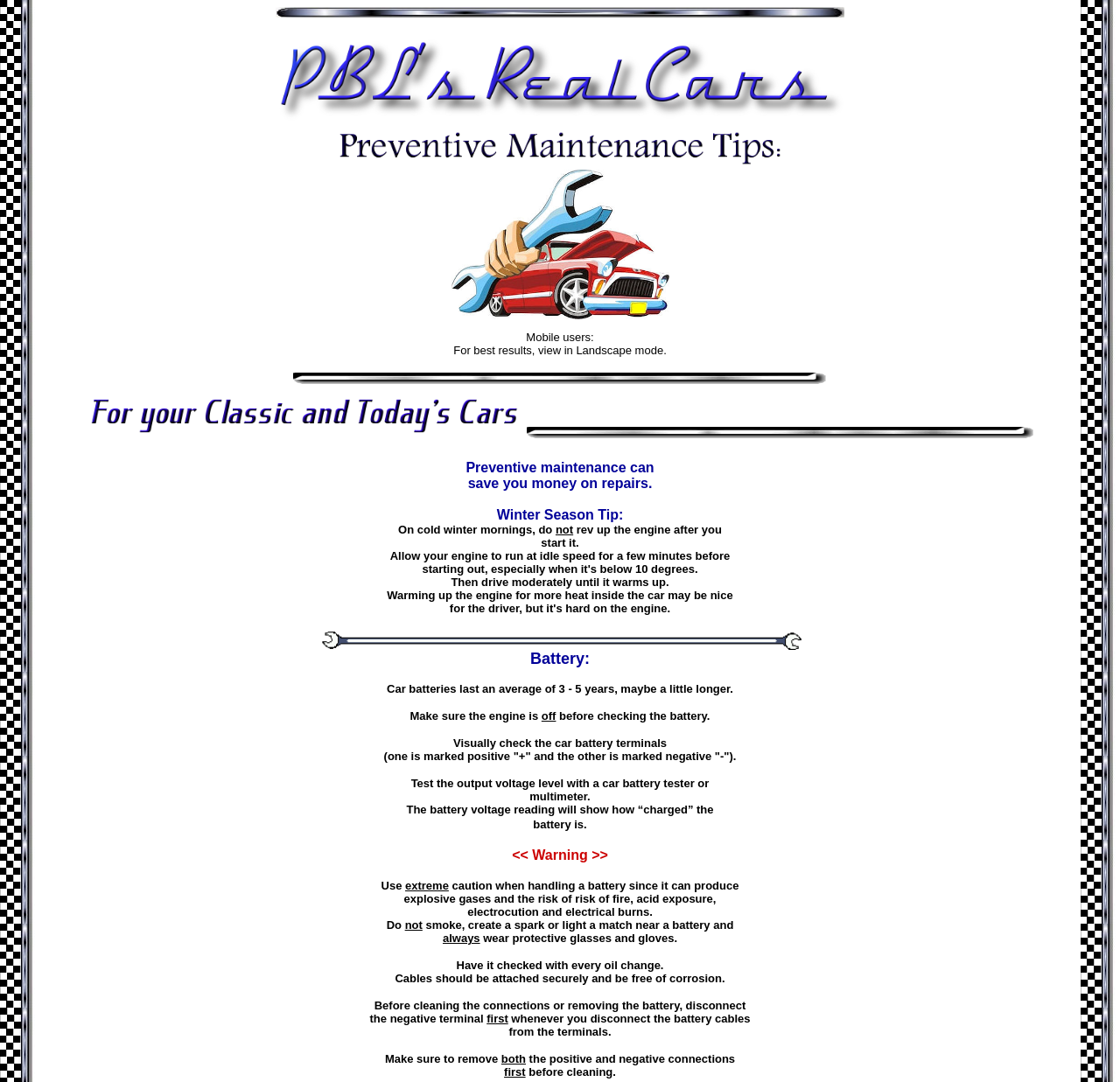How often should you check the car battery?
Use the screenshot to answer the question with a single word or phrase.

With every oil change